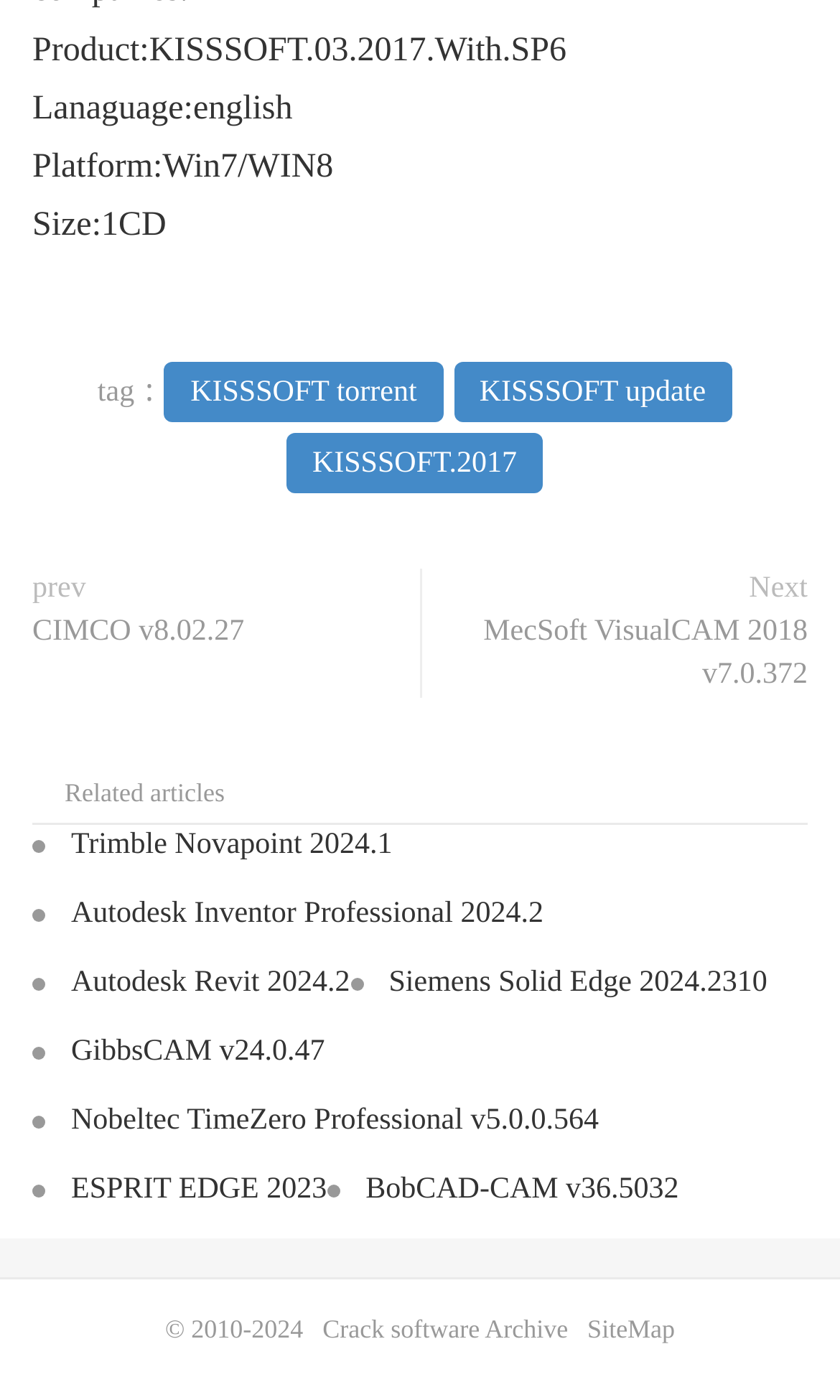What is the platform of the product?
Answer the question with a single word or phrase derived from the image.

Win7/WIN8